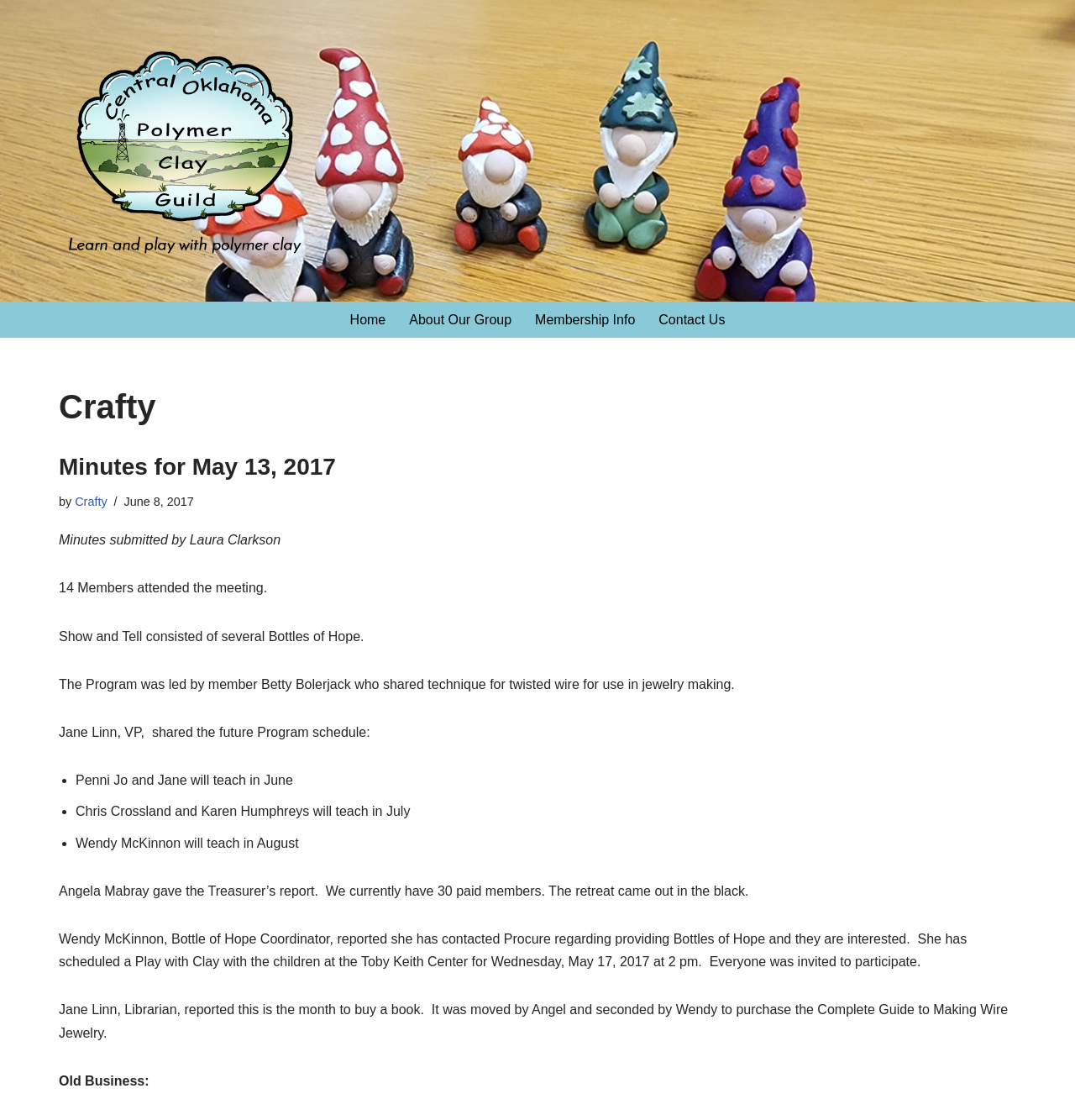Determine the bounding box coordinates for the UI element matching this description: "Contact Us".

[0.613, 0.275, 0.675, 0.295]